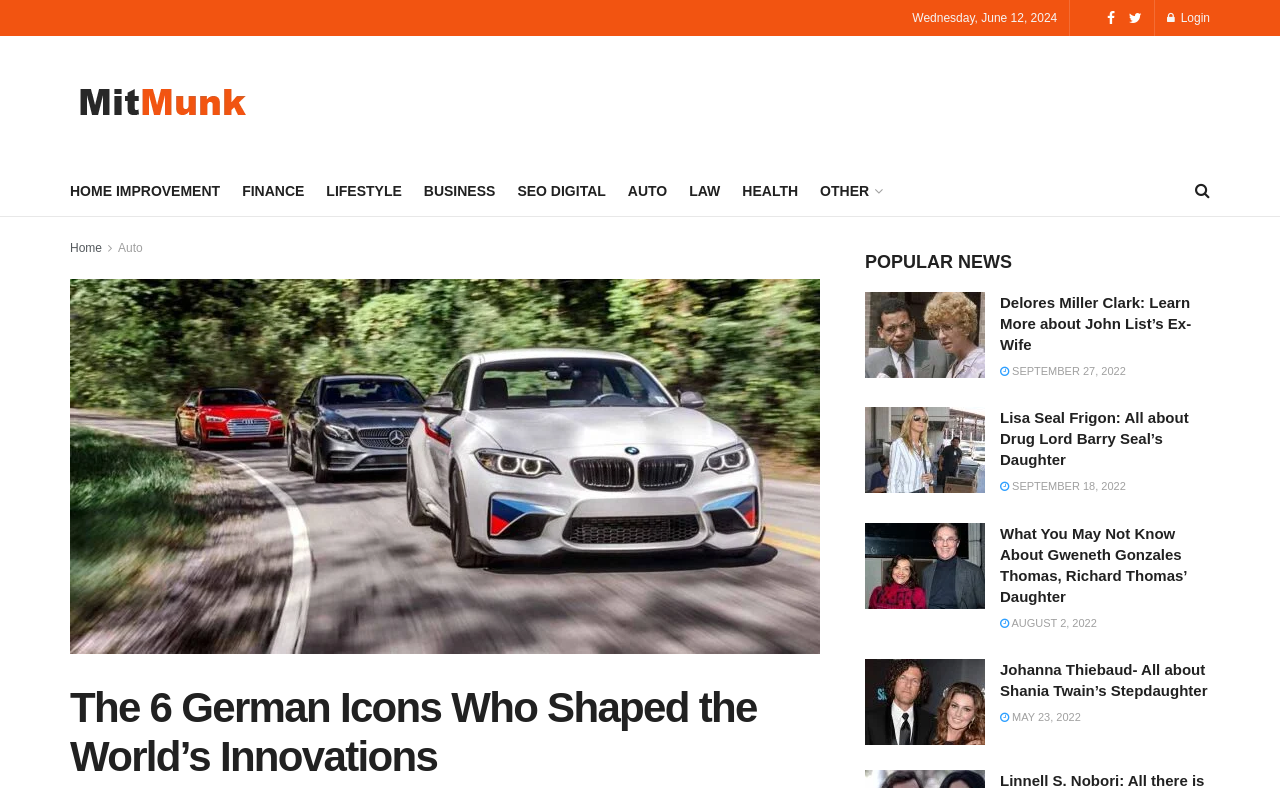Please indicate the bounding box coordinates for the clickable area to complete the following task: "View the 'German vehicles' image". The coordinates should be specified as four float numbers between 0 and 1, i.e., [left, top, right, bottom].

[0.055, 0.355, 0.641, 0.83]